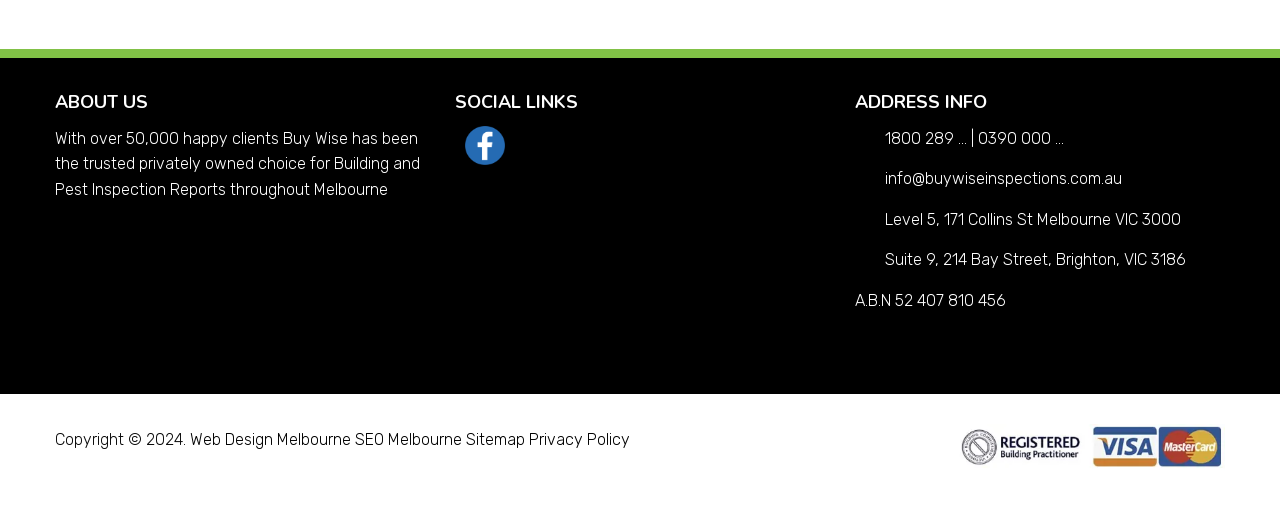What is the phone number?
Give a detailed and exhaustive answer to the question.

The phone number is listed under 'ADDRESS INFO' section, next to the black phone icon.